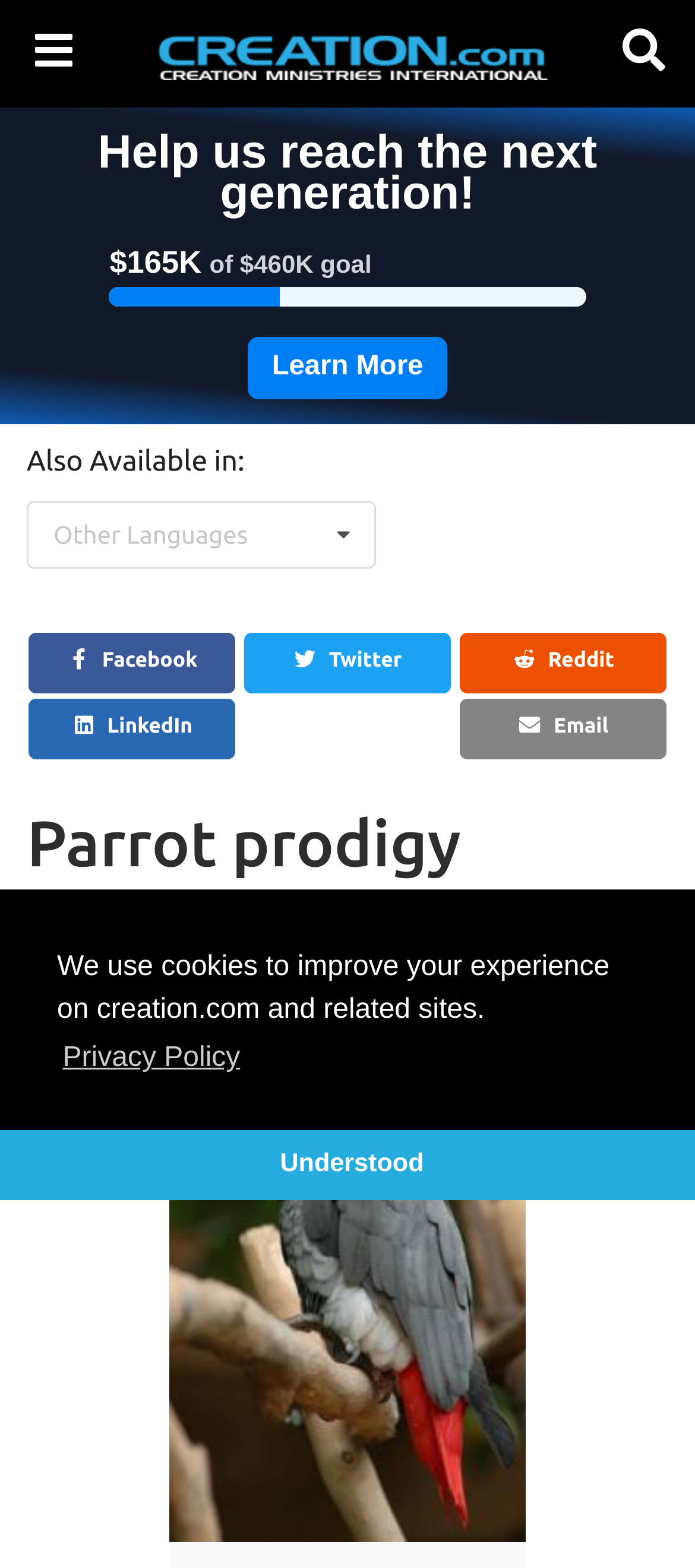Locate the bounding box of the UI element based on this description: "LinkedIn". Provide four float numbers between 0 and 1 as [left, top, right, bottom].

[0.042, 0.445, 0.337, 0.484]